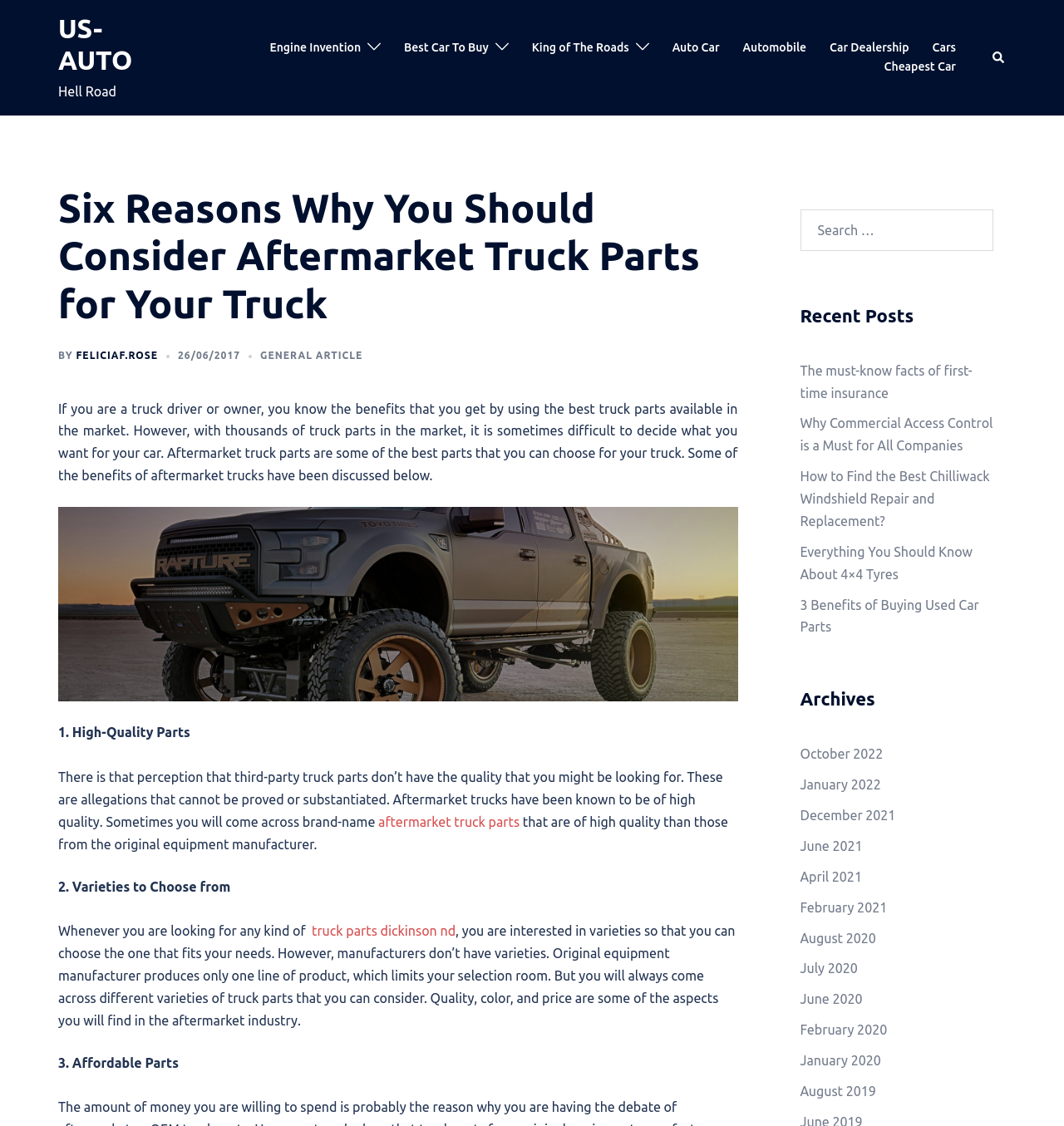From the screenshot, find the bounding box of the UI element matching this description: "King of The Roads". Supply the bounding box coordinates in the form [left, top, right, bottom], each a float between 0 and 1.

[0.5, 0.034, 0.591, 0.051]